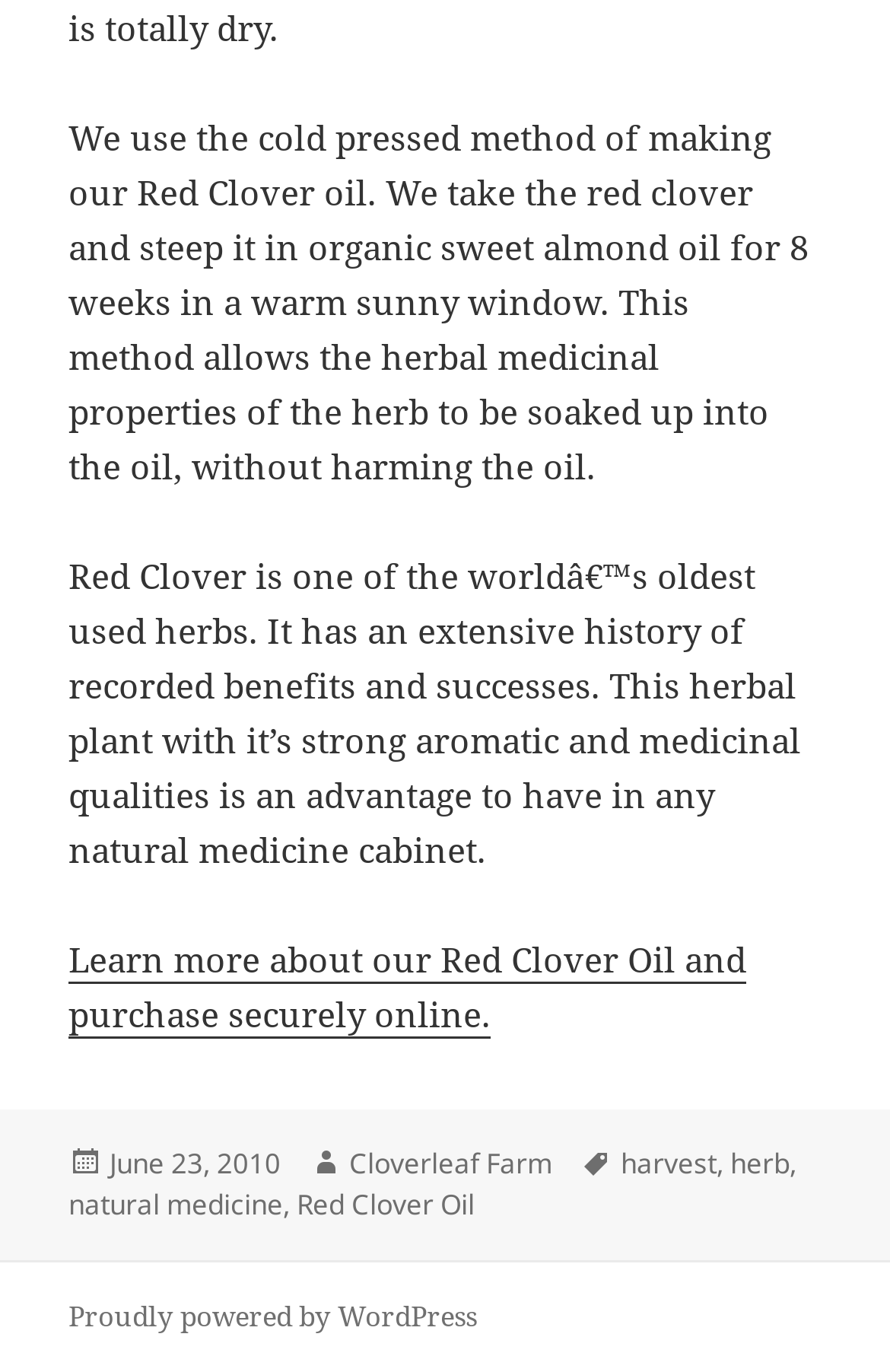Provide the bounding box coordinates of the HTML element described as: "aria-label="Next page"". The bounding box coordinates should be four float numbers between 0 and 1, i.e., [left, top, right, bottom].

None